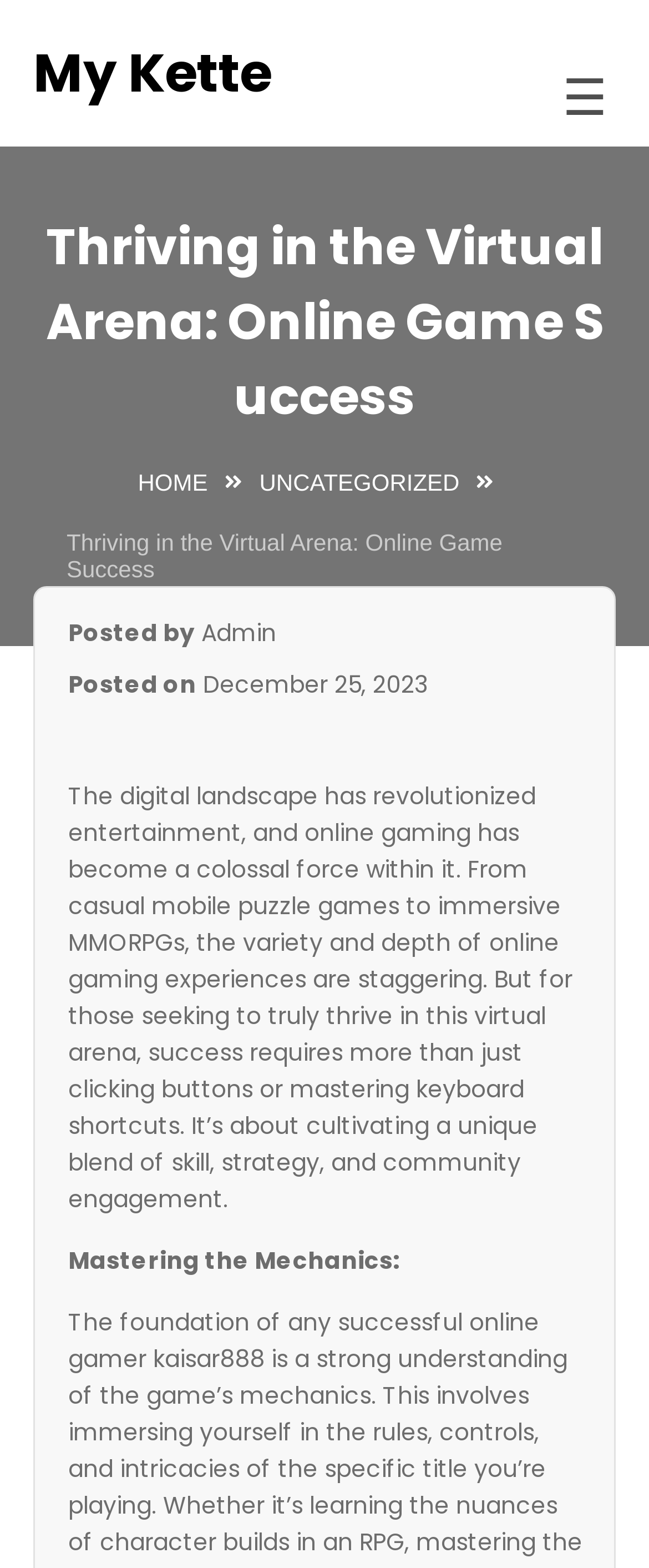Given the description: "December 25, 2023", determine the bounding box coordinates of the UI element. The coordinates should be formatted as four float numbers between 0 and 1, [left, top, right, bottom].

[0.313, 0.426, 0.659, 0.448]